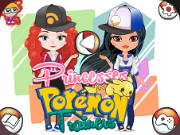What is the shape of the background in the image?
Based on the image, respond with a single word or phrase.

Geometric